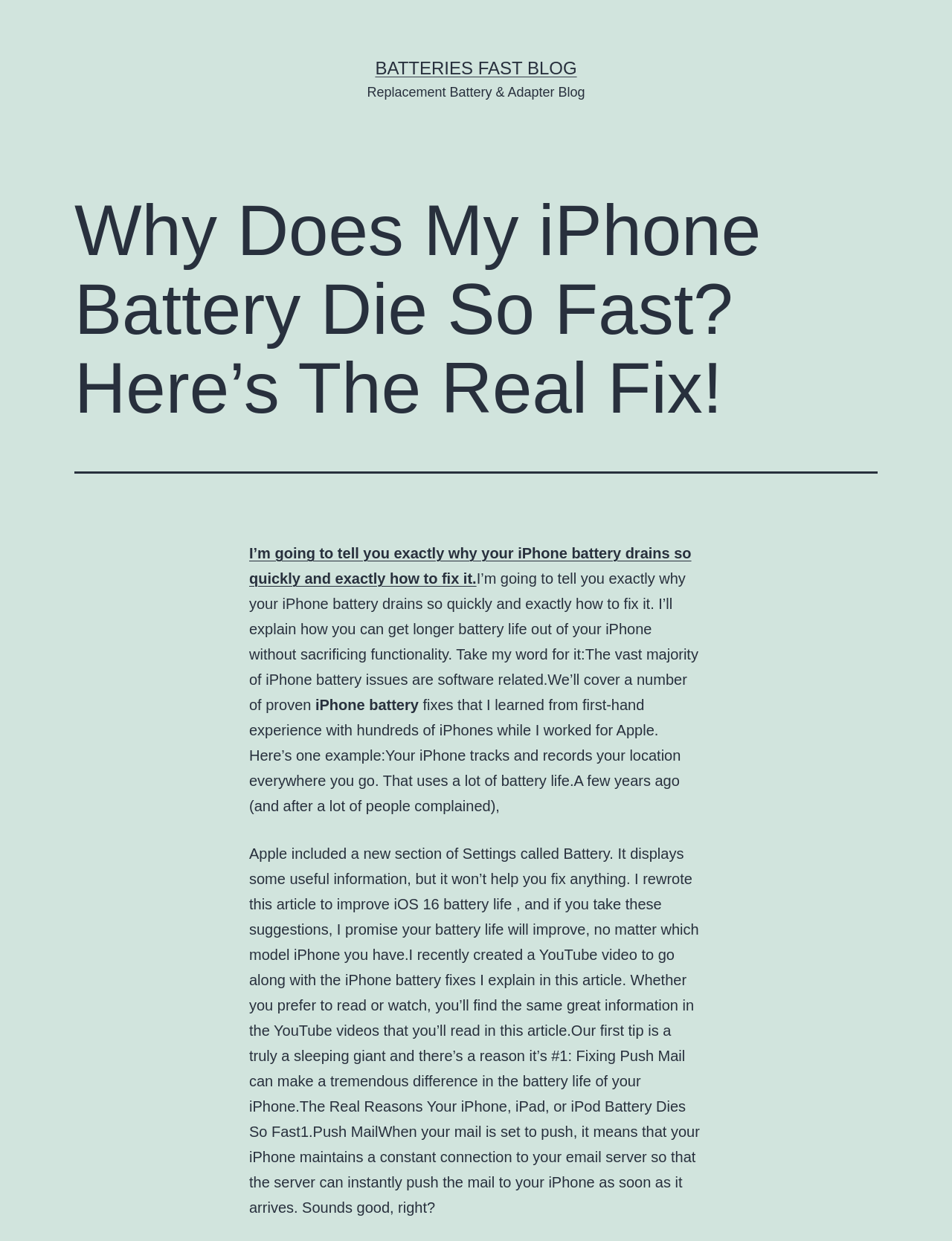Find the headline of the webpage and generate its text content.

Why Does My iPhone Battery Die So Fast? Here’s The Real Fix!